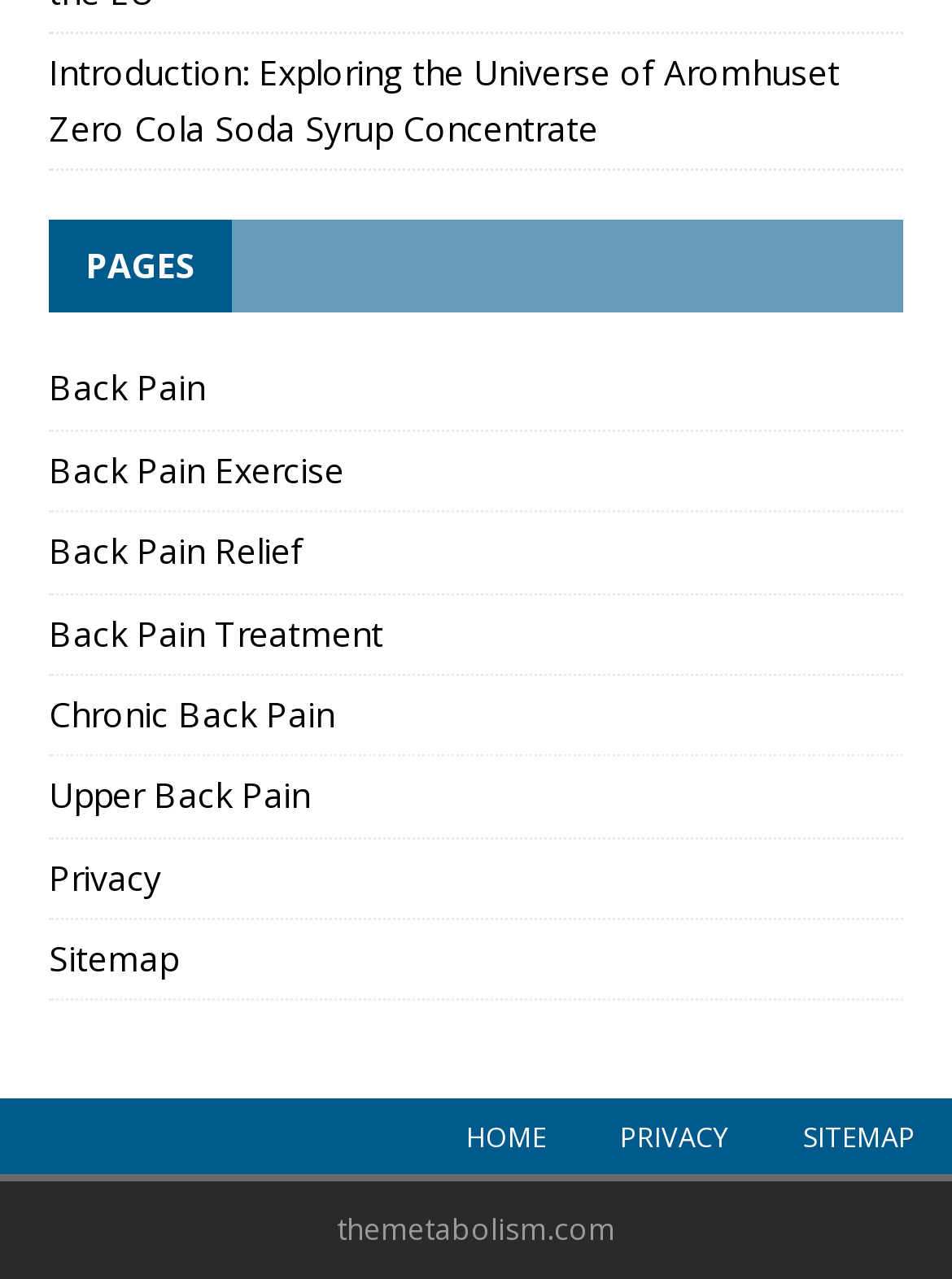What is the name of the website?
Look at the image and answer the question using a single word or phrase.

themetabolism.com